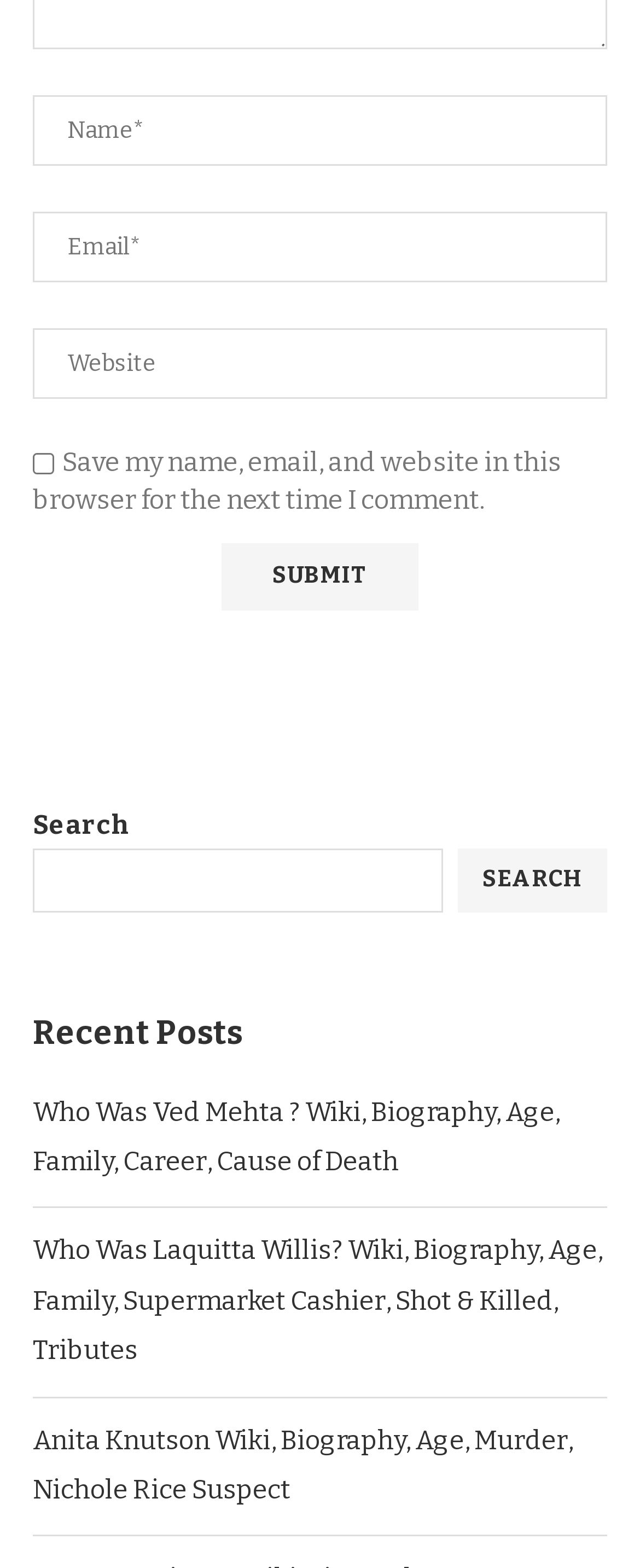Find the bounding box coordinates of the clickable region needed to perform the following instruction: "Search for something". The coordinates should be provided as four float numbers between 0 and 1, i.e., [left, top, right, bottom].

[0.051, 0.541, 0.693, 0.582]